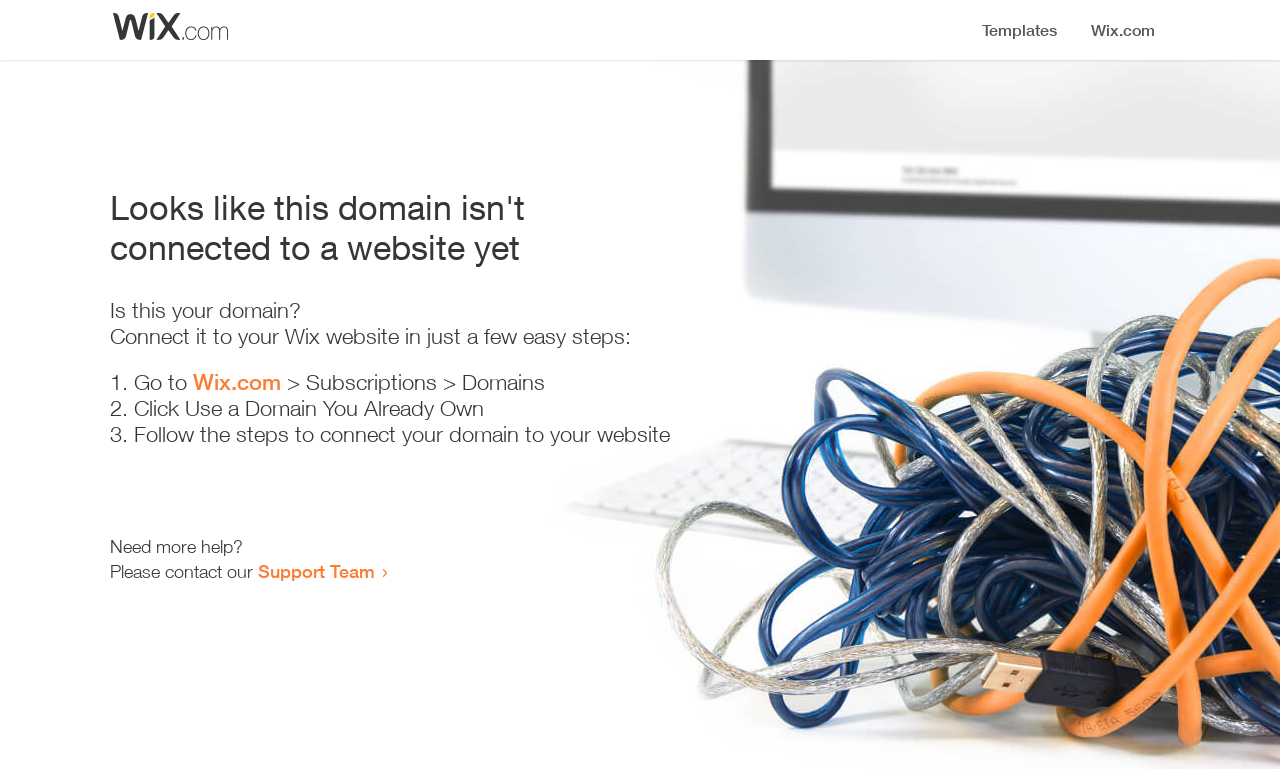Given the element description, predict the bounding box coordinates in the format (top-left x, top-left y, bottom-right x, bottom-right y). Make sure all values are between 0 and 1. Here is the element description: Wix.com

[0.151, 0.48, 0.22, 0.514]